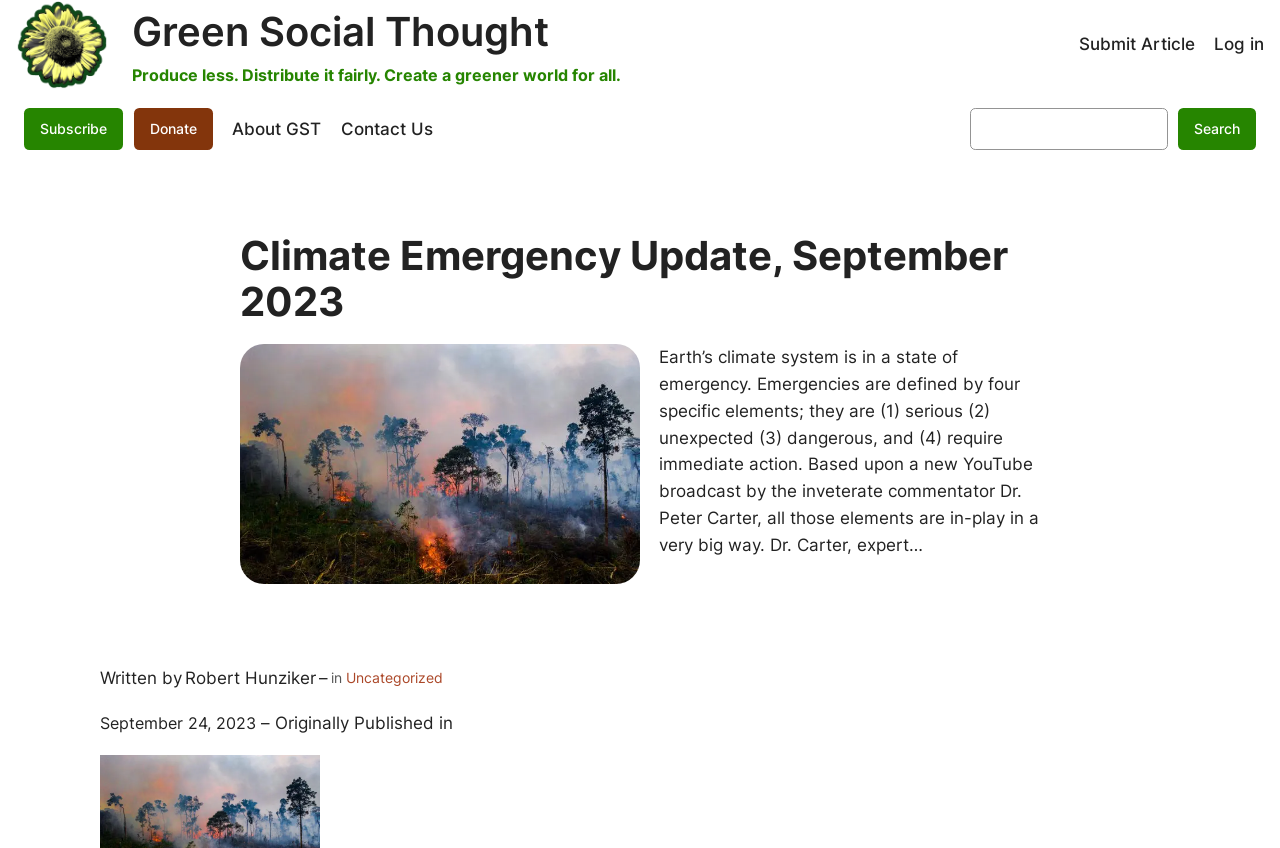Identify the bounding box for the given UI element using the description provided. Coordinates should be in the format (top-left x, top-left y, bottom-right x, bottom-right y) and must be between 0 and 1. Here is the description: Subscribe

[0.019, 0.127, 0.096, 0.176]